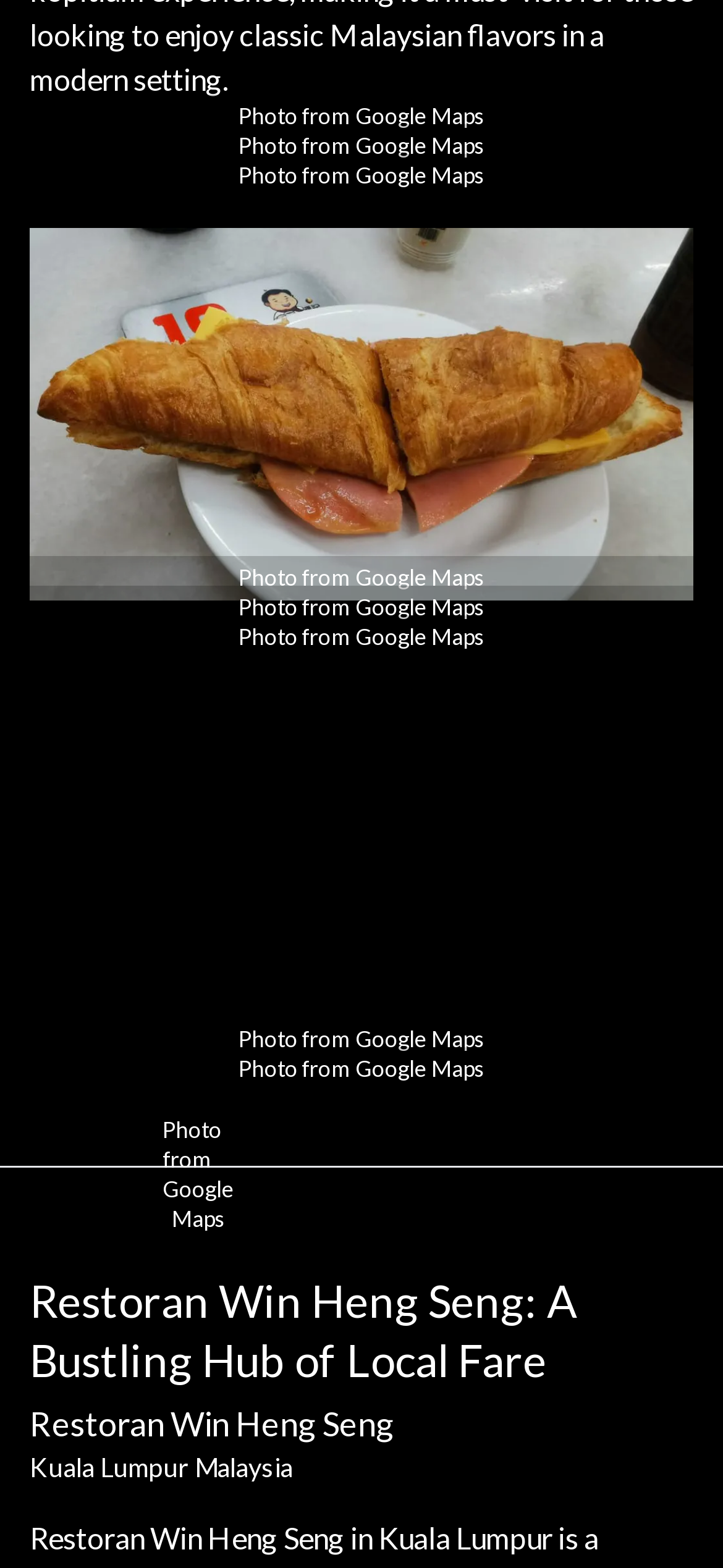Analyze the image and provide a detailed answer to the question: What is the purpose of the 'Google Maps' buttons?

The purpose of the 'Google Maps' buttons can be inferred by their placement and repetition throughout the page, suggesting that they are meant to provide a way to view the location of the cafes and restaurants mentioned on the page.